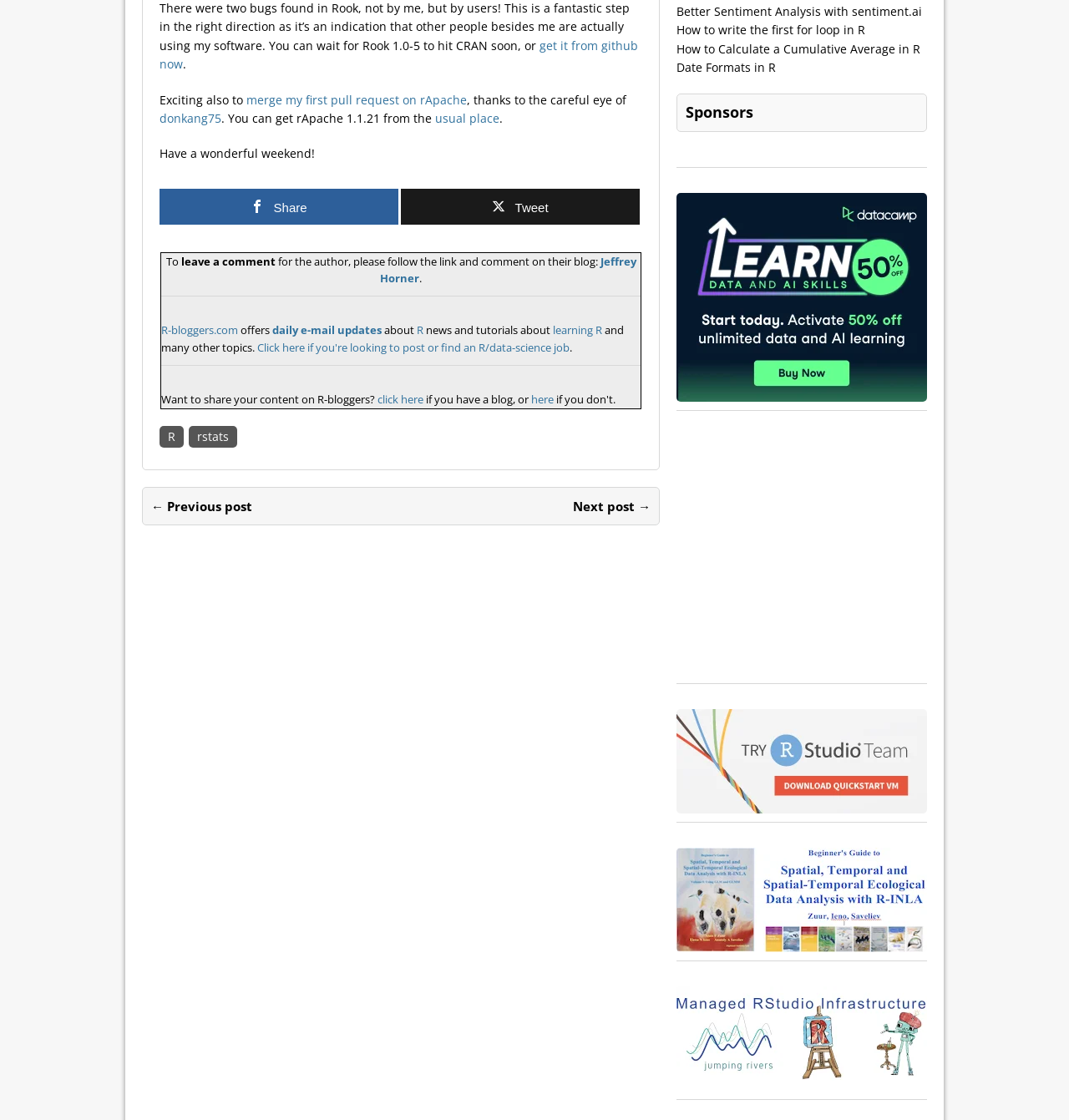Show the bounding box coordinates for the HTML element as described: "Better Sentiment Analysis with sentiment.ai".

[0.633, 0.003, 0.862, 0.017]